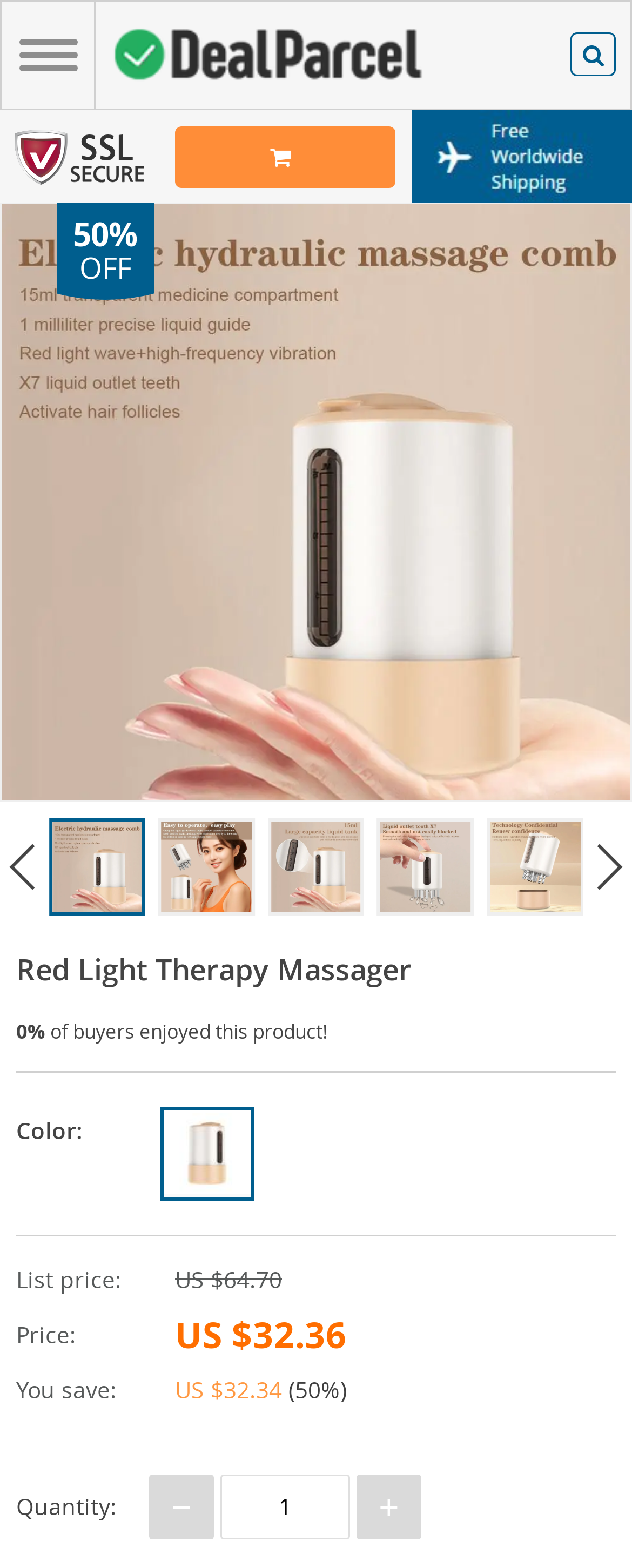From the webpage screenshot, identify the region described by −. Provide the bounding box coordinates as (top-left x, top-left y, bottom-right x, bottom-right y), with each value being a floating point number between 0 and 1.

[0.236, 0.94, 0.338, 0.981]